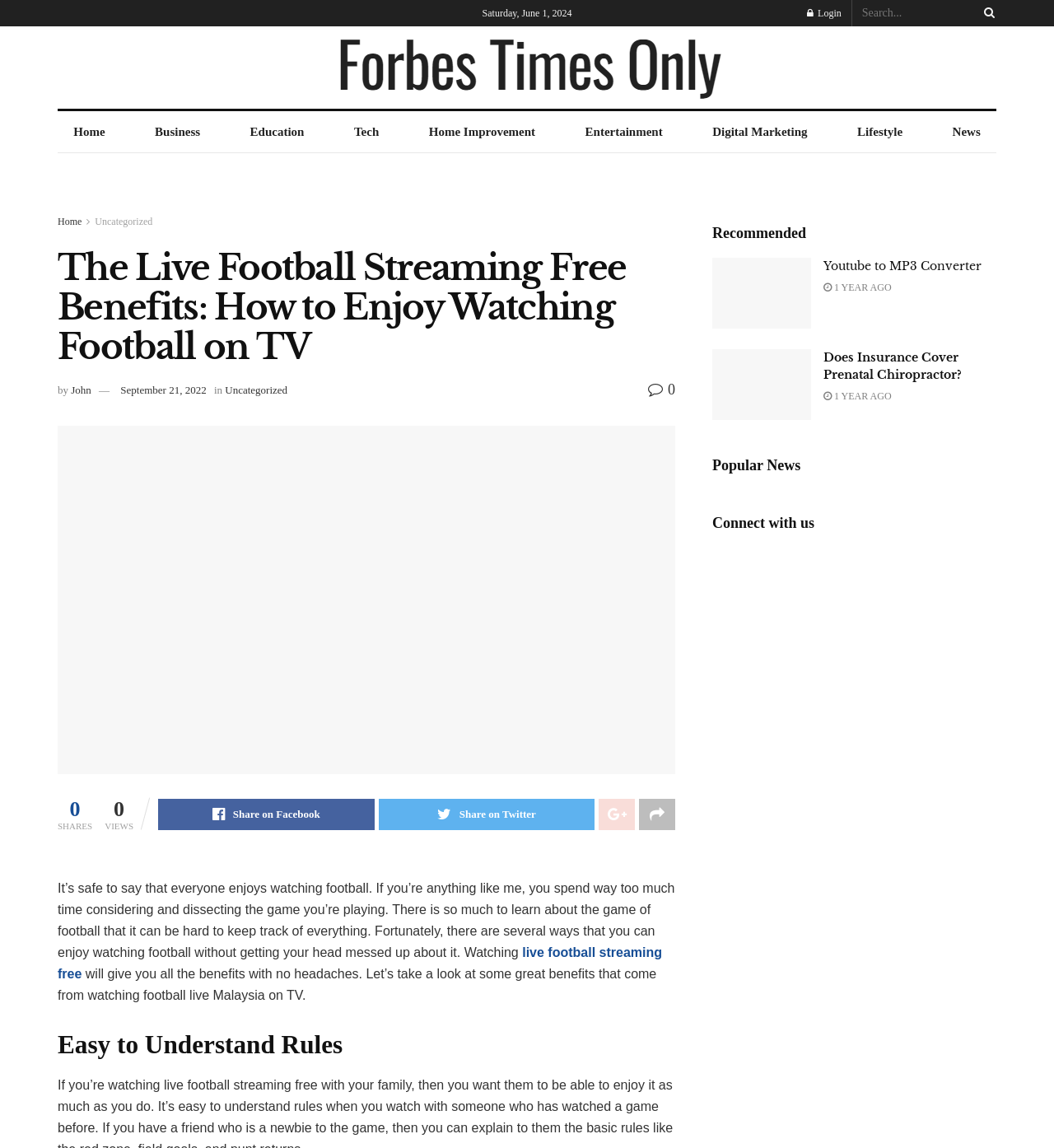Extract the bounding box coordinates for the UI element described as: "Does Insurance Cover Prenatal Chiropractor?".

[0.781, 0.305, 0.912, 0.333]